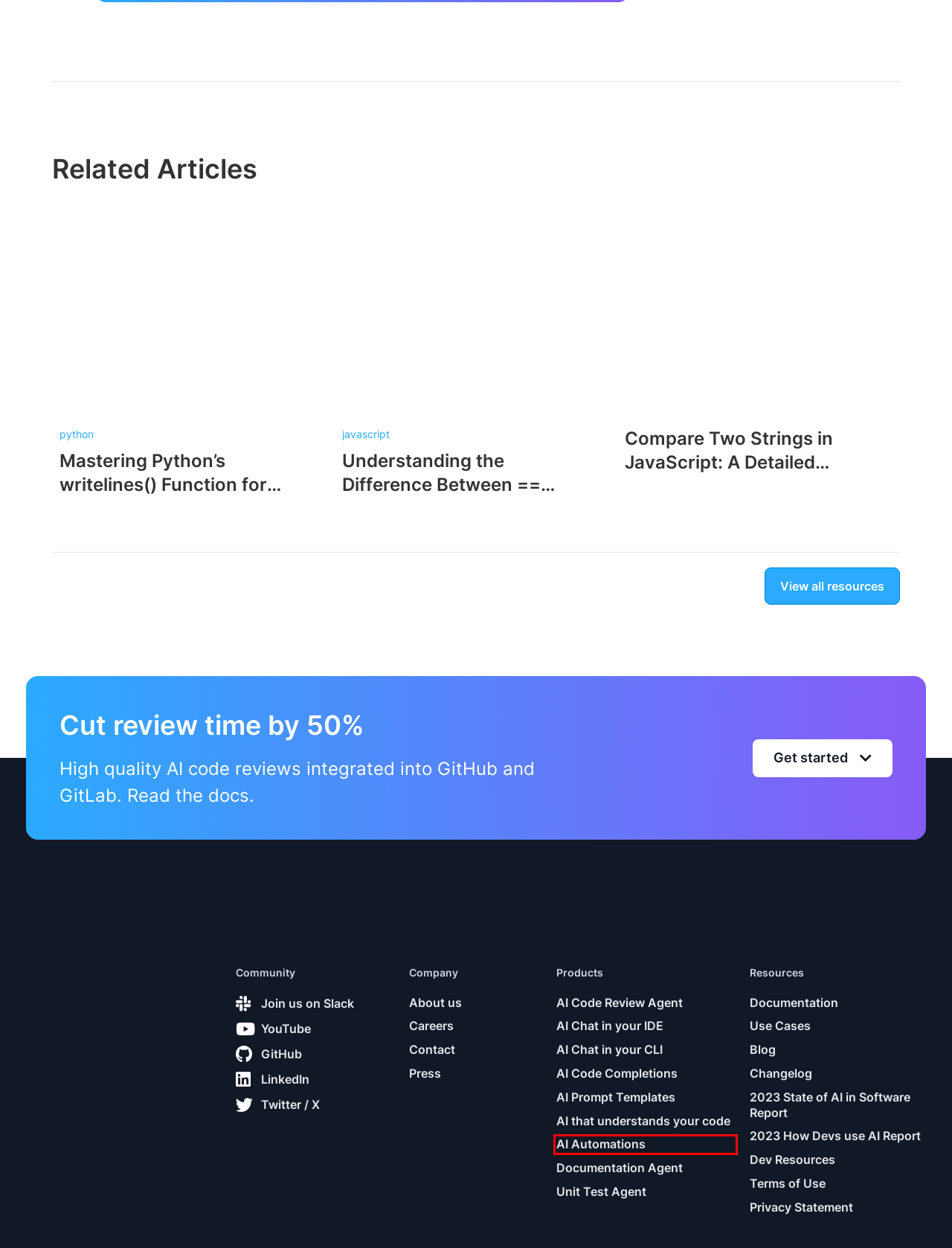Provided is a screenshot of a webpage with a red bounding box around an element. Select the most accurate webpage description for the page that appears after clicking the highlighted element. Here are the candidates:
A. GitHub - gitbito/AI-Automation: Intelligent AI automation examples using Bito CLI and tools
B. Bito Privacy Statement - Bito
C. AI Code Review Agent | Be a 10x Dev with Bito AI
D. Terms of Use - Bito
E. What's New | Be a 10x Dev with Bito AI
F. About US - AI-Assisted Software Development Tool – Web Development Tool - Bito
G. AI Code Review Agent - AI Assistant for Code Review
H. Resources - Bito

A